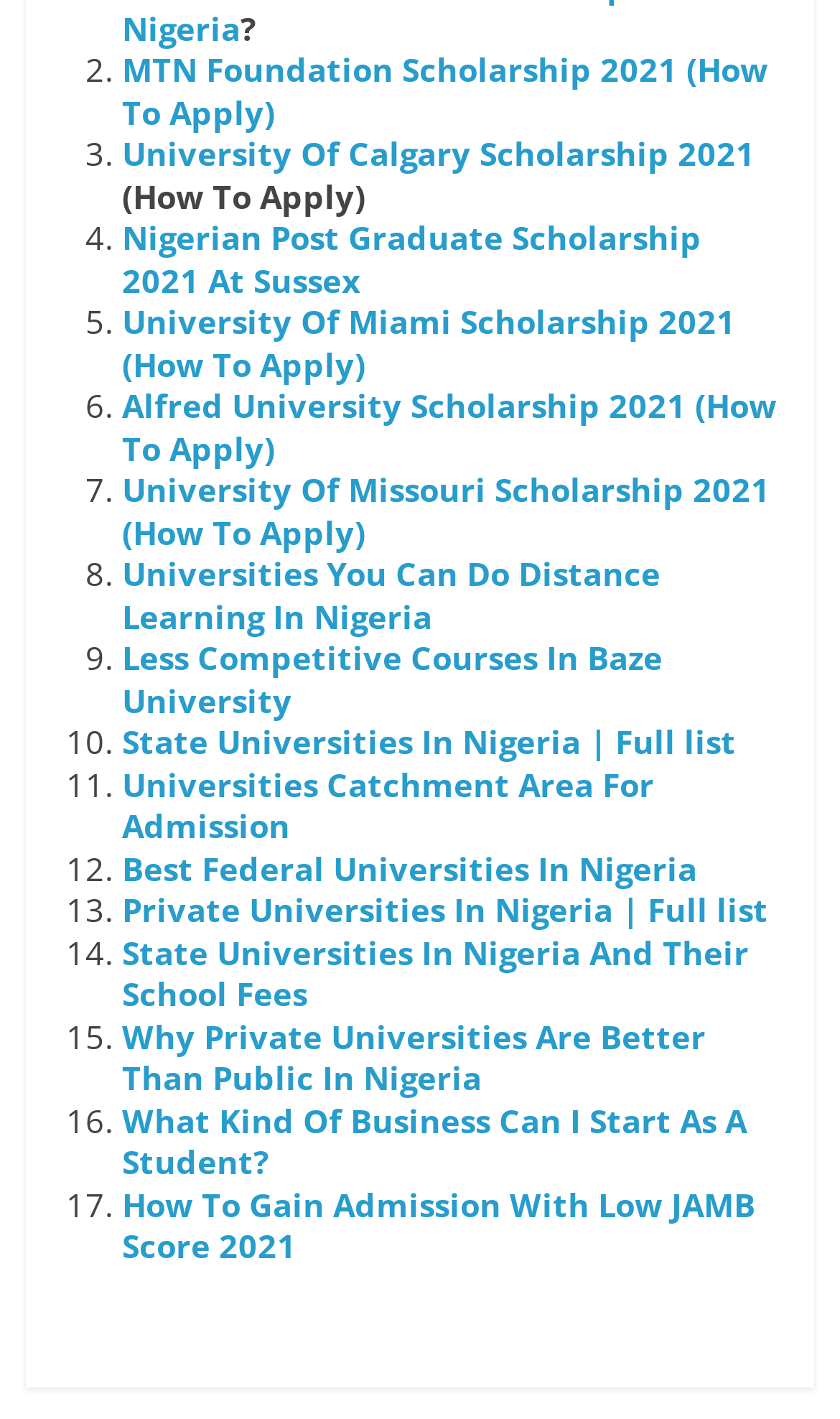Can you show the bounding box coordinates of the region to click on to complete the task described in the instruction: "Check Universities You Can Do Distance Learning In Nigeria"?

[0.145, 0.389, 0.786, 0.449]